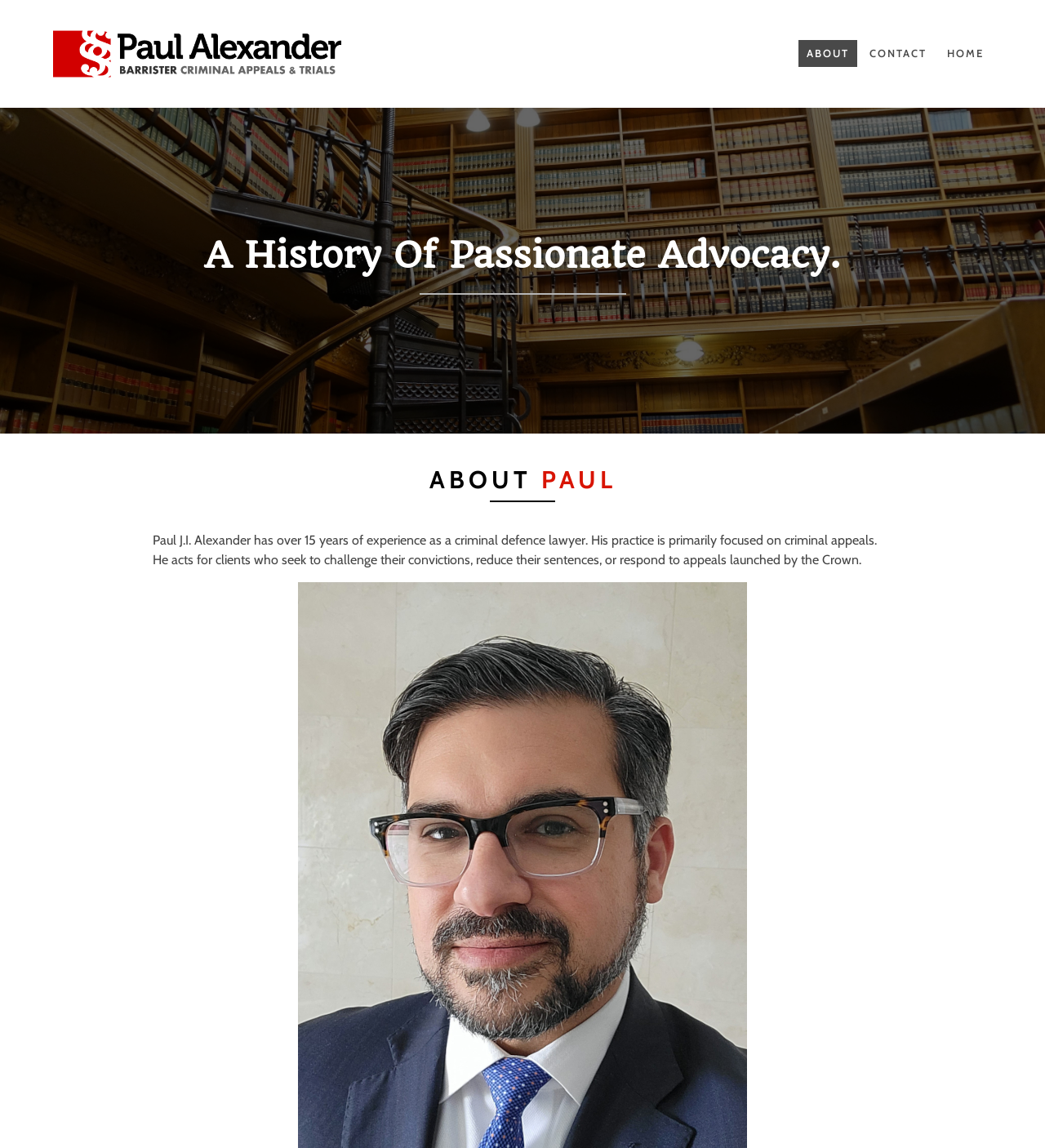What is the primary focus of Paul J.I. Alexander's practice? Based on the screenshot, please respond with a single word or phrase.

Criminal appeals